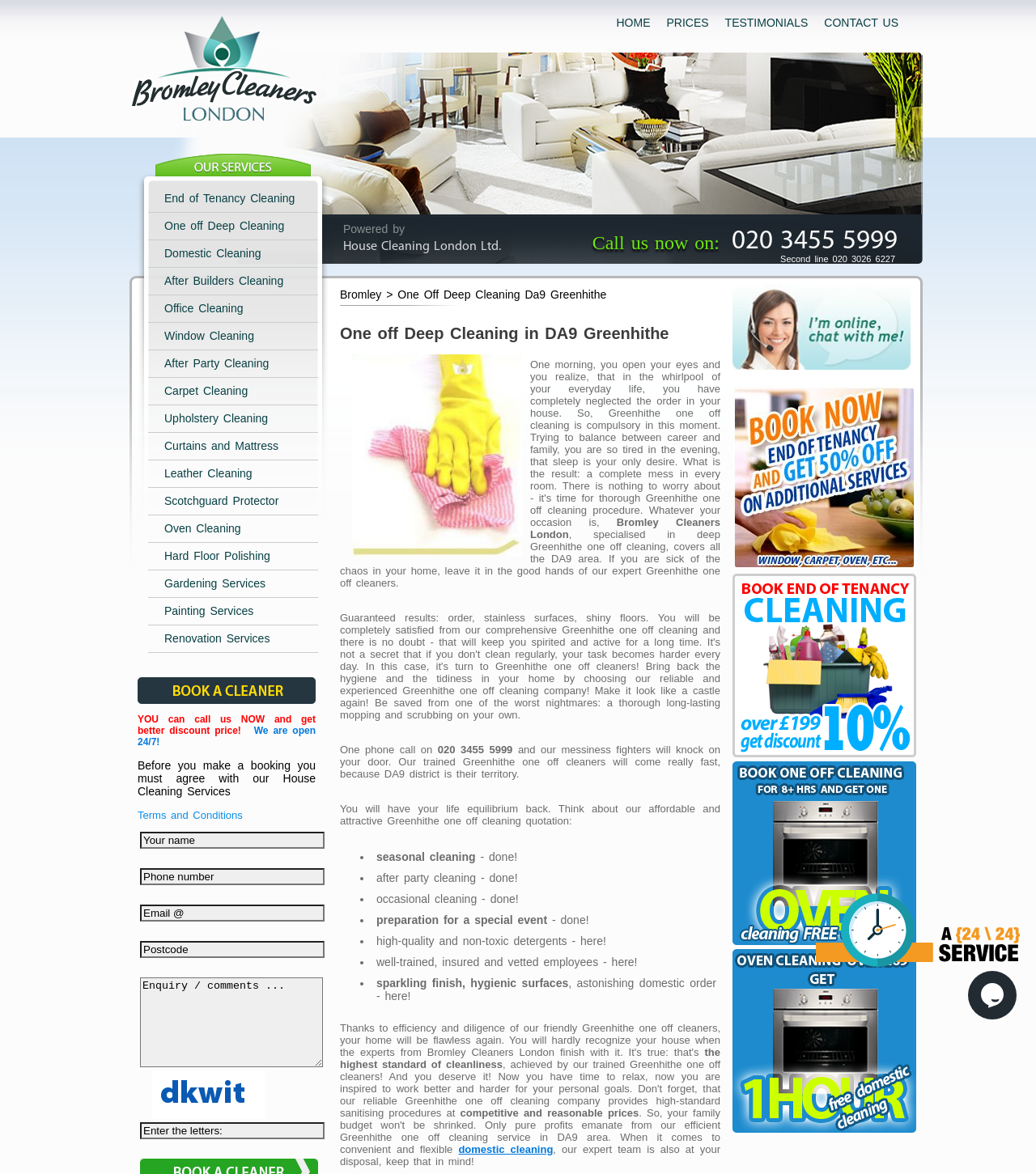Please identify the bounding box coordinates of the element that needs to be clicked to perform the following instruction: "Enter your name in the input field".

[0.135, 0.708, 0.313, 0.723]